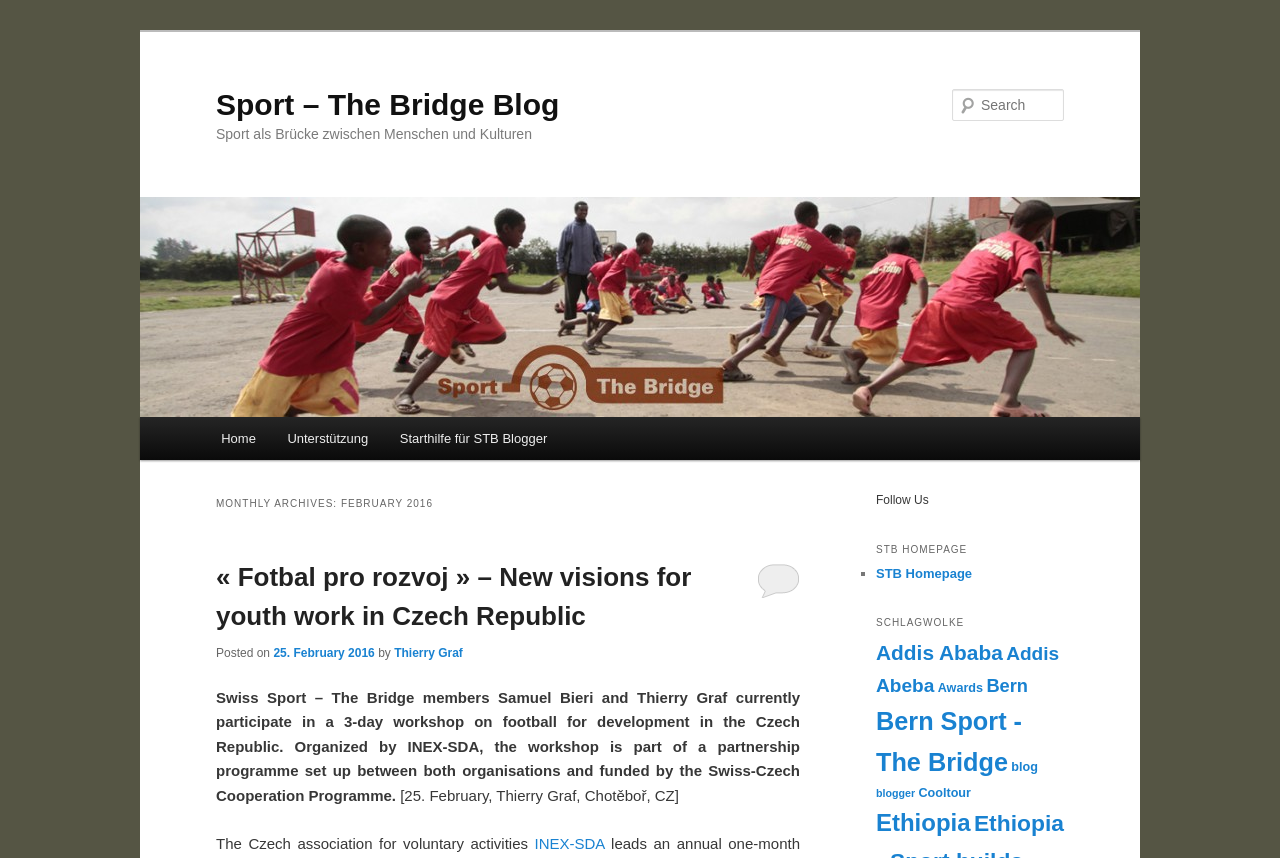Give a one-word or short phrase answer to this question: 
Who is the author of the latest article?

Thierry Graf